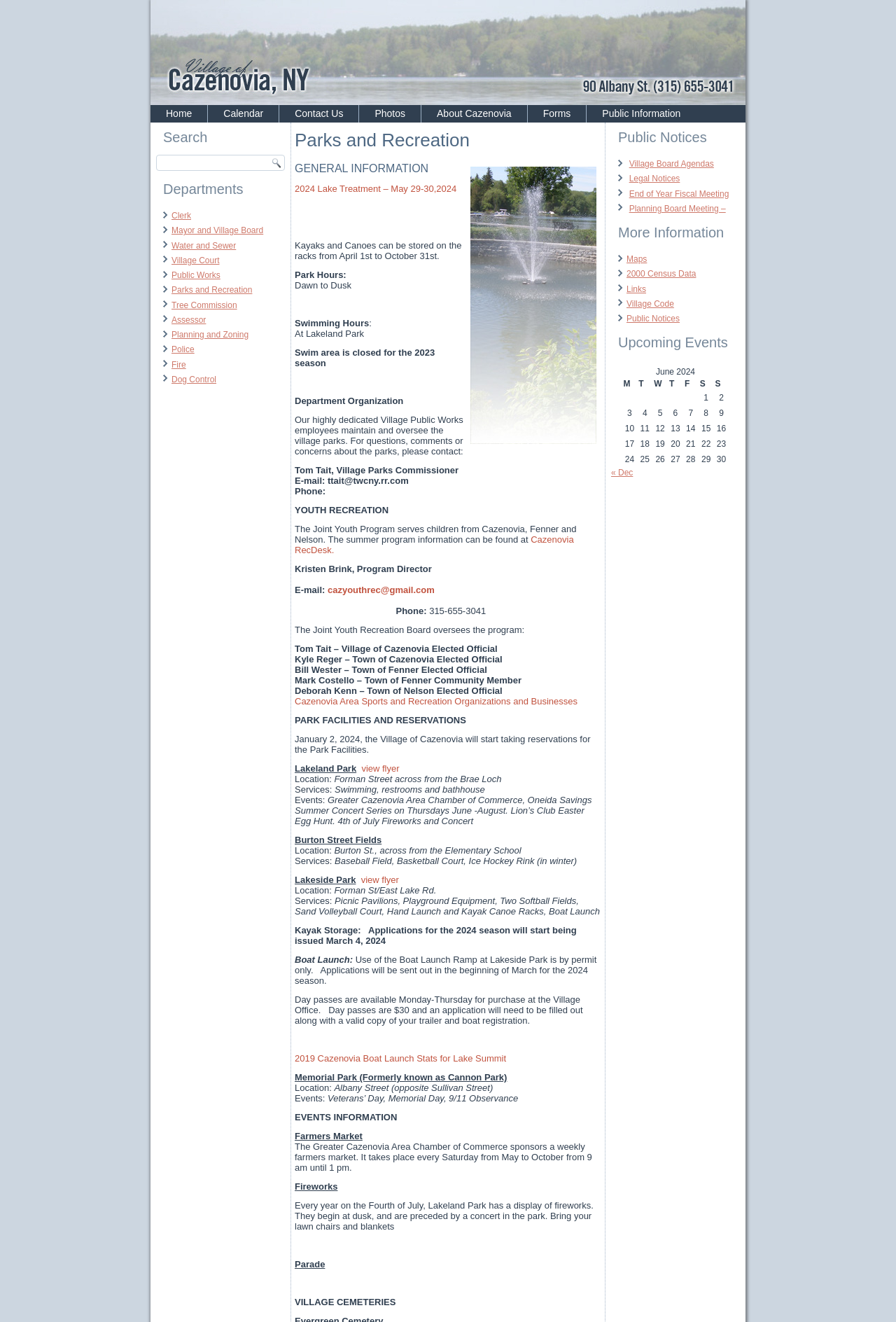Give a detailed account of the webpage, highlighting key information.

The webpage is about the Parks and Recreation department of the Village of Cazenovia. At the top, there is a navigation menu with links to various pages, including Home, Calendar, Contact Us, Photos, About Cazenovia, Forms, and Public Information.

Below the navigation menu, there is a section with links to different departments within the village, such as Clerk, Mayor and Village Board, Water and Sewer, Village Court, Public Works, Parks and Recreation, Tree Commission, Assessor, Planning and Zoning, Police, Fire, and Dog Control.

The main content of the page is divided into several sections. The first section is about Parks and Recreation, with a heading and a brief description. Below this, there is a section with general information about the parks, including park hours, swimming hours, and department organization.

The next section is about Youth Recreation, with information about the Joint Youth Program, which serves children from Cazenovia, Fenner, and Nelson. There is also contact information for the program director, Kristen Brink.

Following this, there is a section about the Joint Youth Recreation Board, which oversees the program. The board members are listed, including Tom Tait, Kyle Reger, Bill Wester, Mark Costello, and Deborah Kenn.

The next section is about Cazenovia Area Sports and Recreation Organizations and Businesses, with a link to more information.

The final section is about Park Facilities and Reservations, with information about Lakeland Park, Burton Street Fields, and Lakeside Park. Each park has a brief description, including its location, services, and events. There are also links to view flyers for each park.